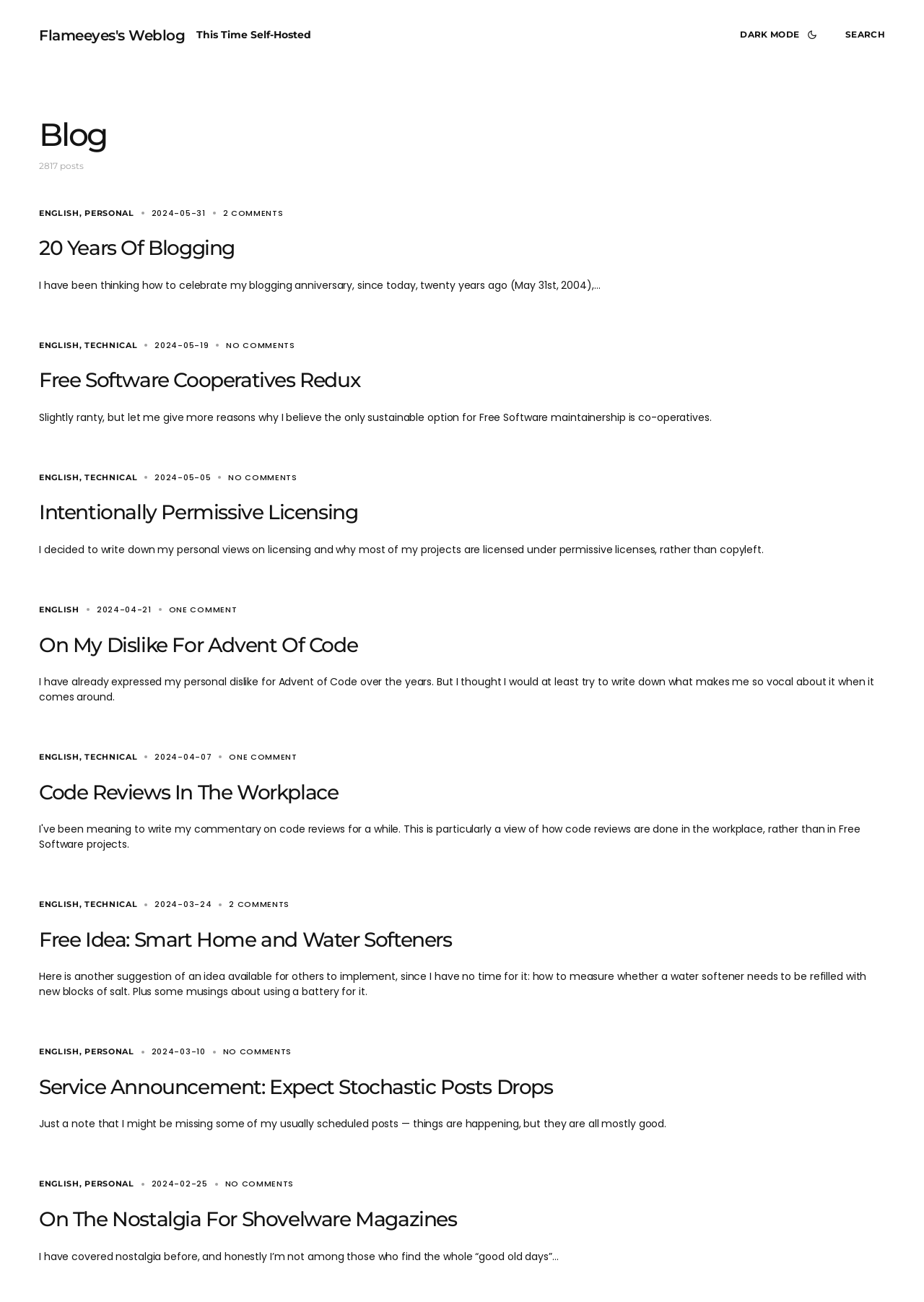Based on what you see in the screenshot, provide a thorough answer to this question: What is the date of the first article?

The date of the first article can be found in the first article section, where it says '2024-05-31' in a static text element.